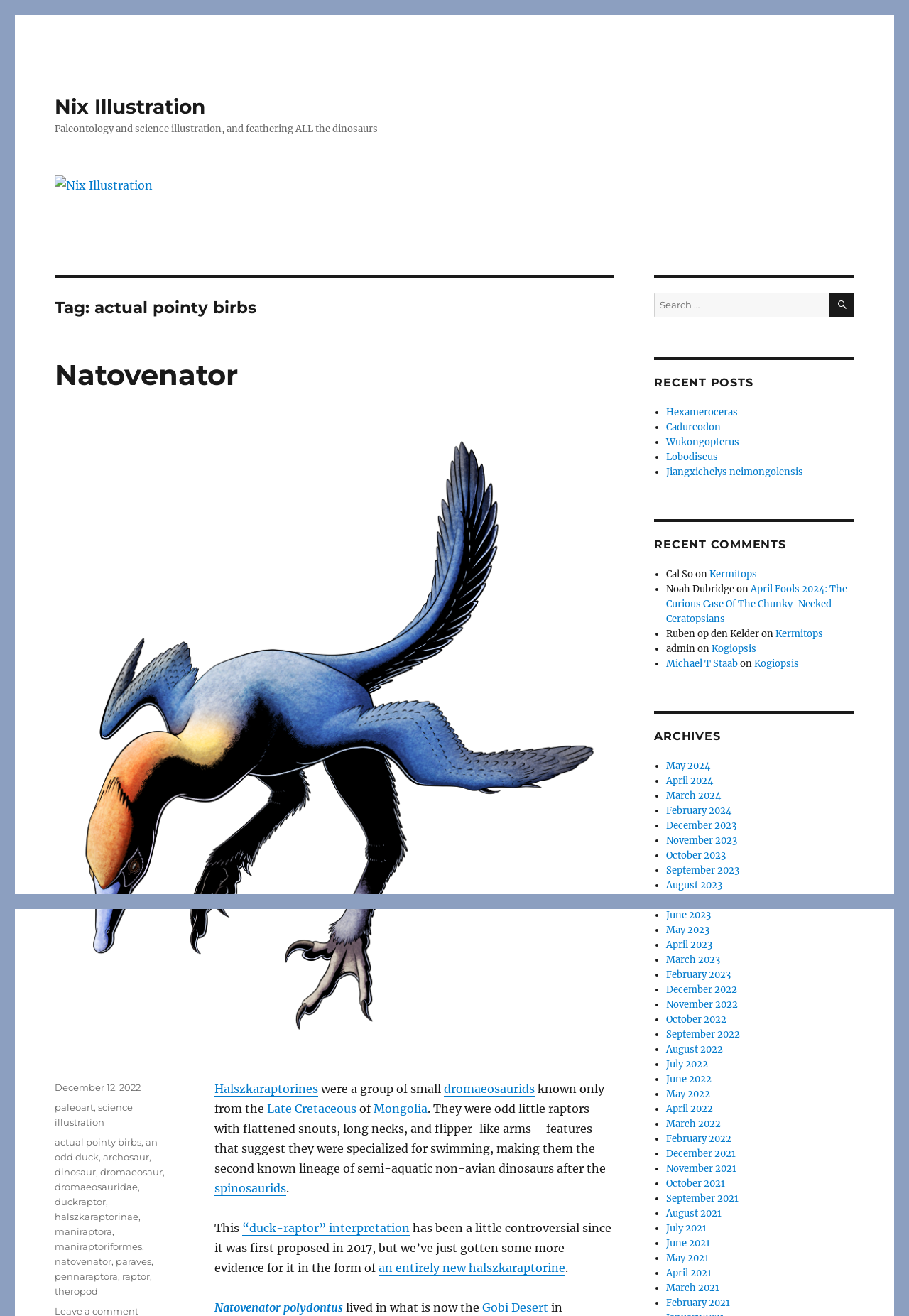Detail the various sections and features present on the webpage.

The webpage is about paleontology and science illustration, specifically featuring dinosaurs. At the top, there is a link to "Nix Illustration" and a brief description of the website's content. Below this, there is a header section with a title "Tag: actual pointy birbs" and a subheading "Natovenator". 

The main content of the webpage is a blog post about Natovenator, a type of dinosaur. The post includes several paragraphs of text, with links to related topics such as Halszkaraptorines, dromaeosaurids, and the Late Cretaceous period. There are also links to other relevant terms, including spinosaurids and the Gobi Desert.

To the right of the main content, there is a sidebar with several sections. The first section is a search bar with a button labeled "SEARCH". Below this, there is a section titled "RECENT POSTS" with a list of links to other blog posts, including Hexameroceras, Cadurcodon, and Wukongopterus. 

Further down the sidebar, there is a section titled "RECENT COMMENTS" with a list of comments from users, including Cal So and Noah Dubridge, with links to the relevant blog posts.